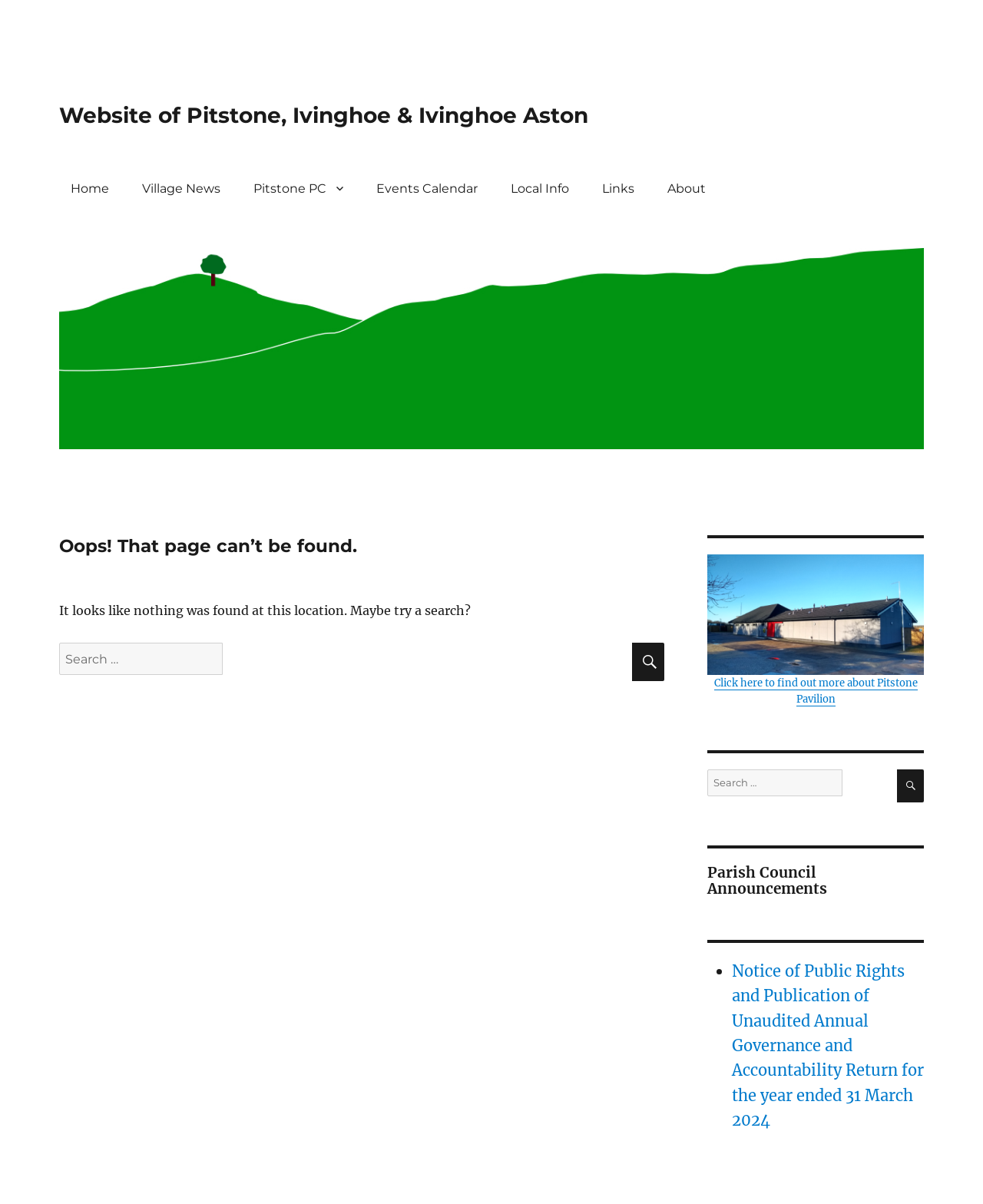What is the purpose of the search box?
Look at the image and answer the question using a single word or phrase.

To search the website